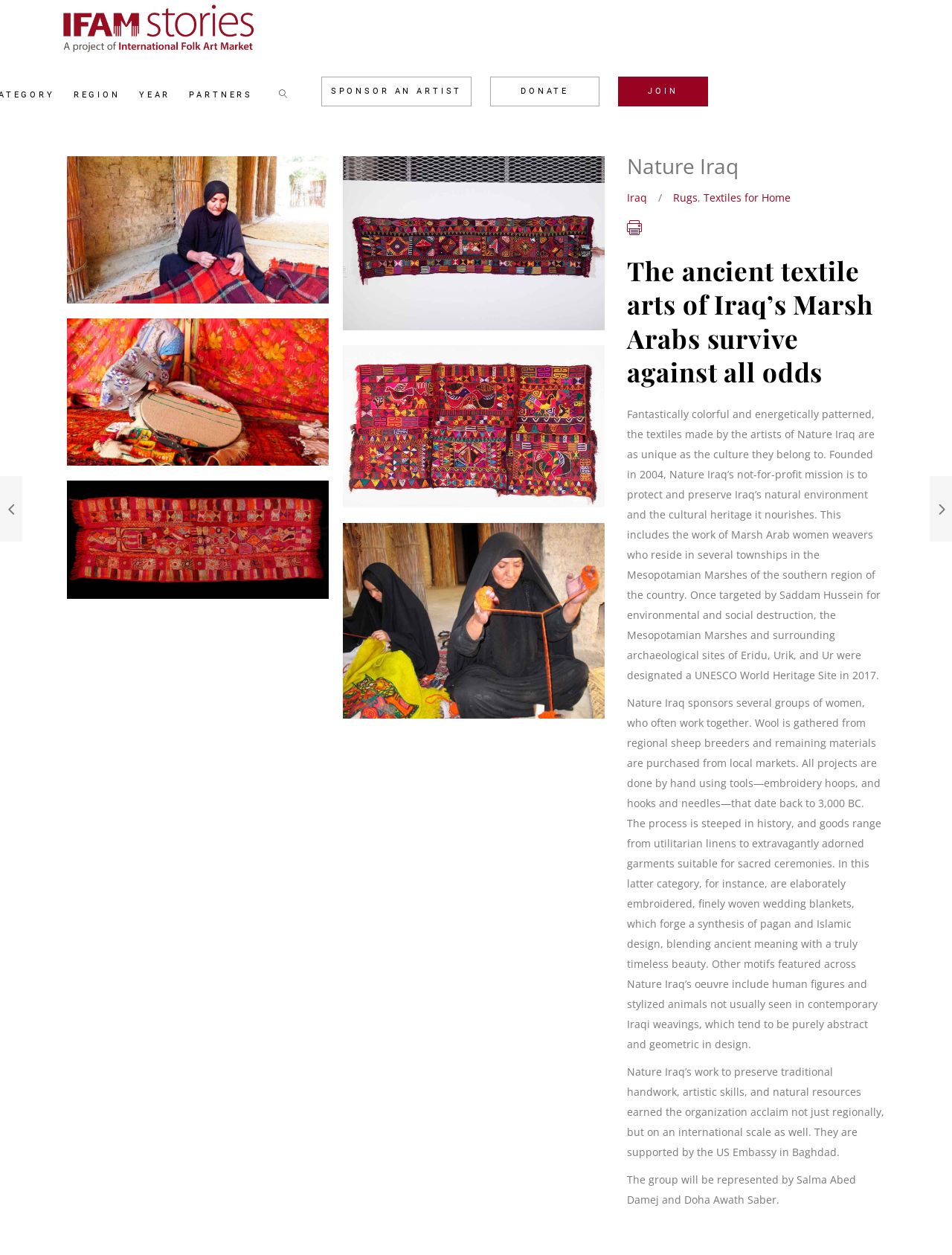Indicate the bounding box coordinates of the element that must be clicked to execute the instruction: "Click on the 'SEARCH' button". The coordinates should be given as four float numbers between 0 and 1, i.e., [left, top, right, bottom].

None